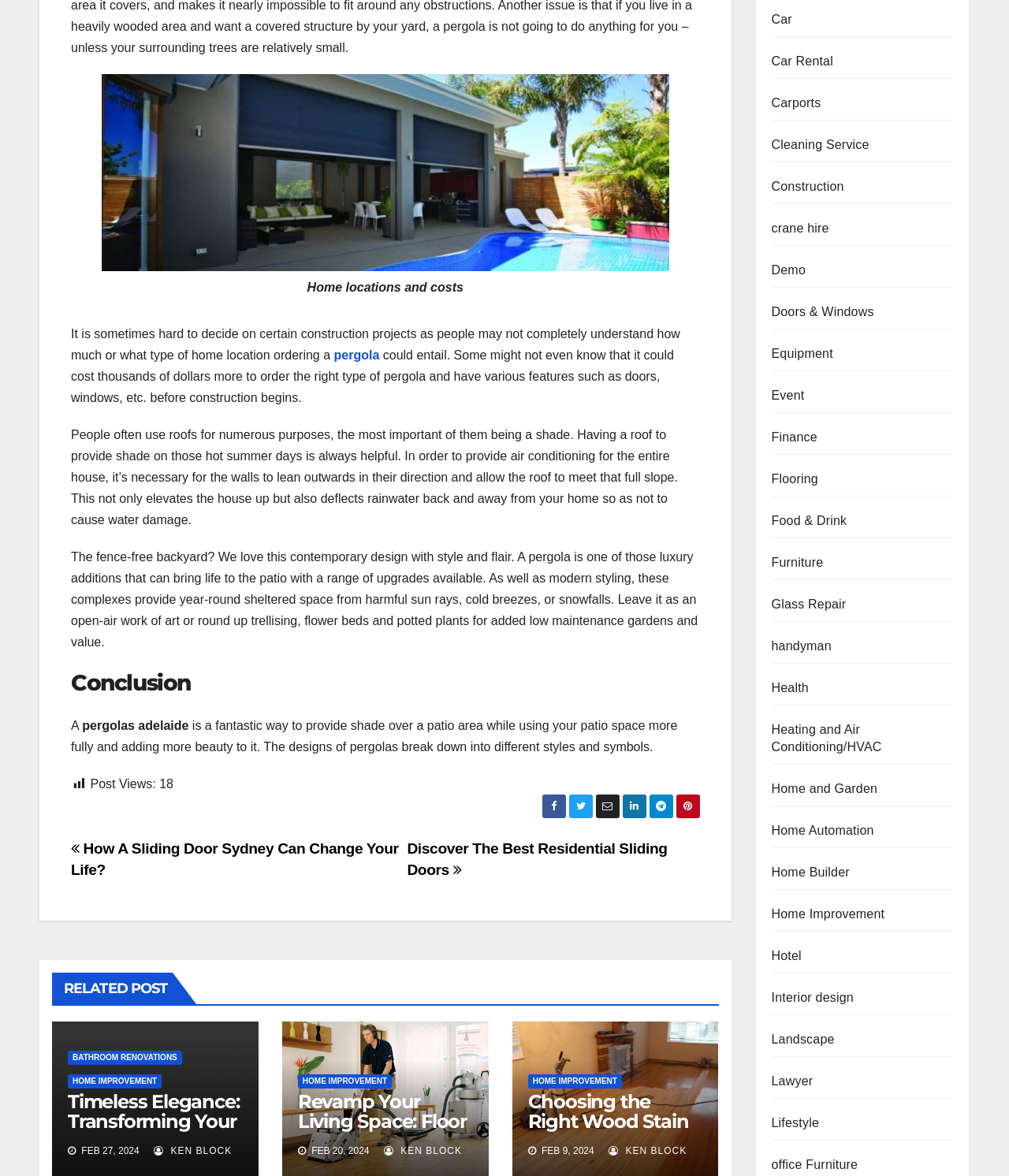What is the main topic of this webpage?
Please elaborate on the answer to the question with detailed information.

Based on the content of the webpage, it appears to be discussing various aspects of home improvements, including pergolas, roofs, and fences. The text mentions specific design elements and their benefits, indicating that the webpage is focused on providing information and advice on home improvement projects.